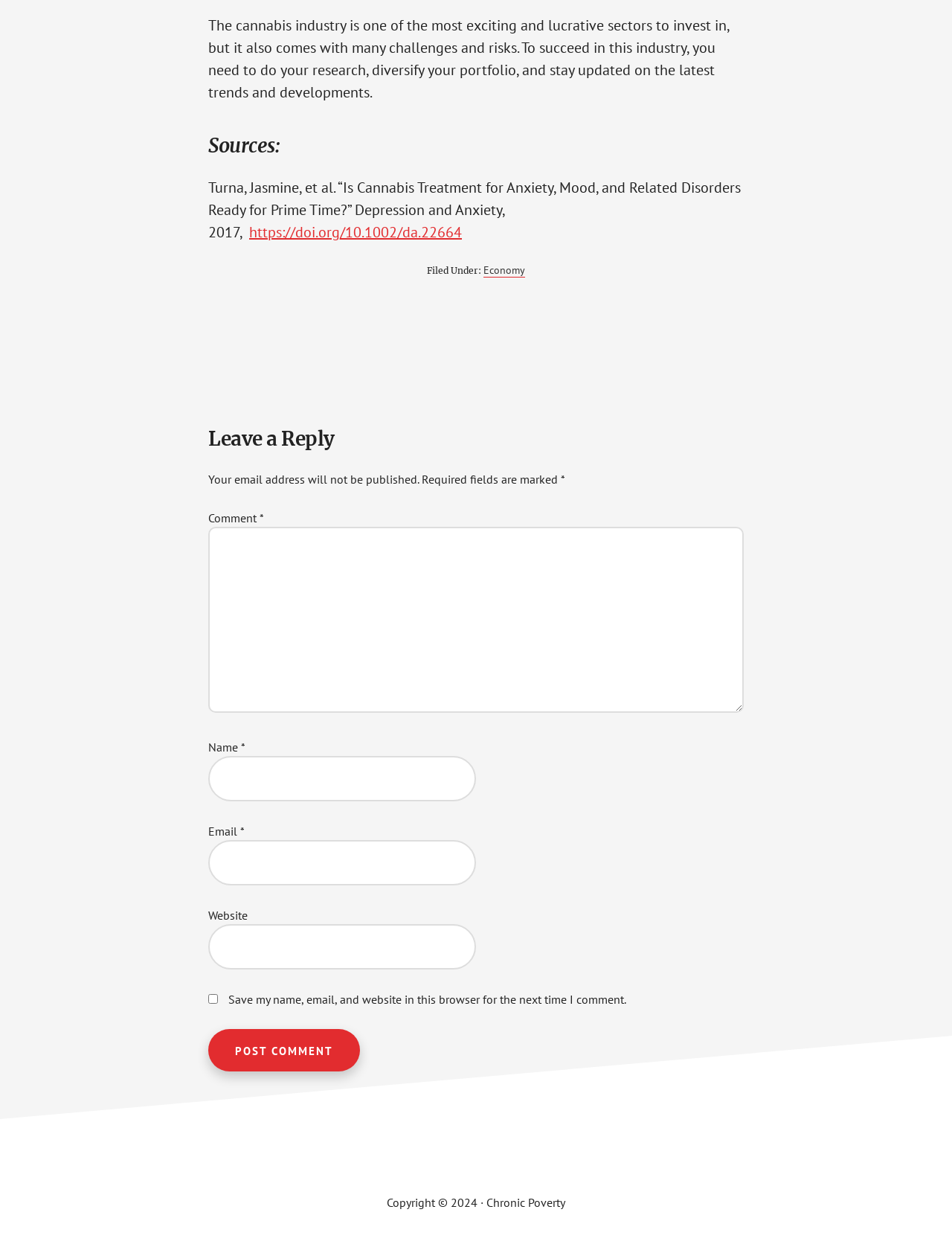What is the copyright year of the website?
Using the image, elaborate on the answer with as much detail as possible.

The copyright information is located at the bottom of the webpage and states 'Copyright © 2024 · Chronic Poverty'. This indicates that the copyright year of the website is 2024.